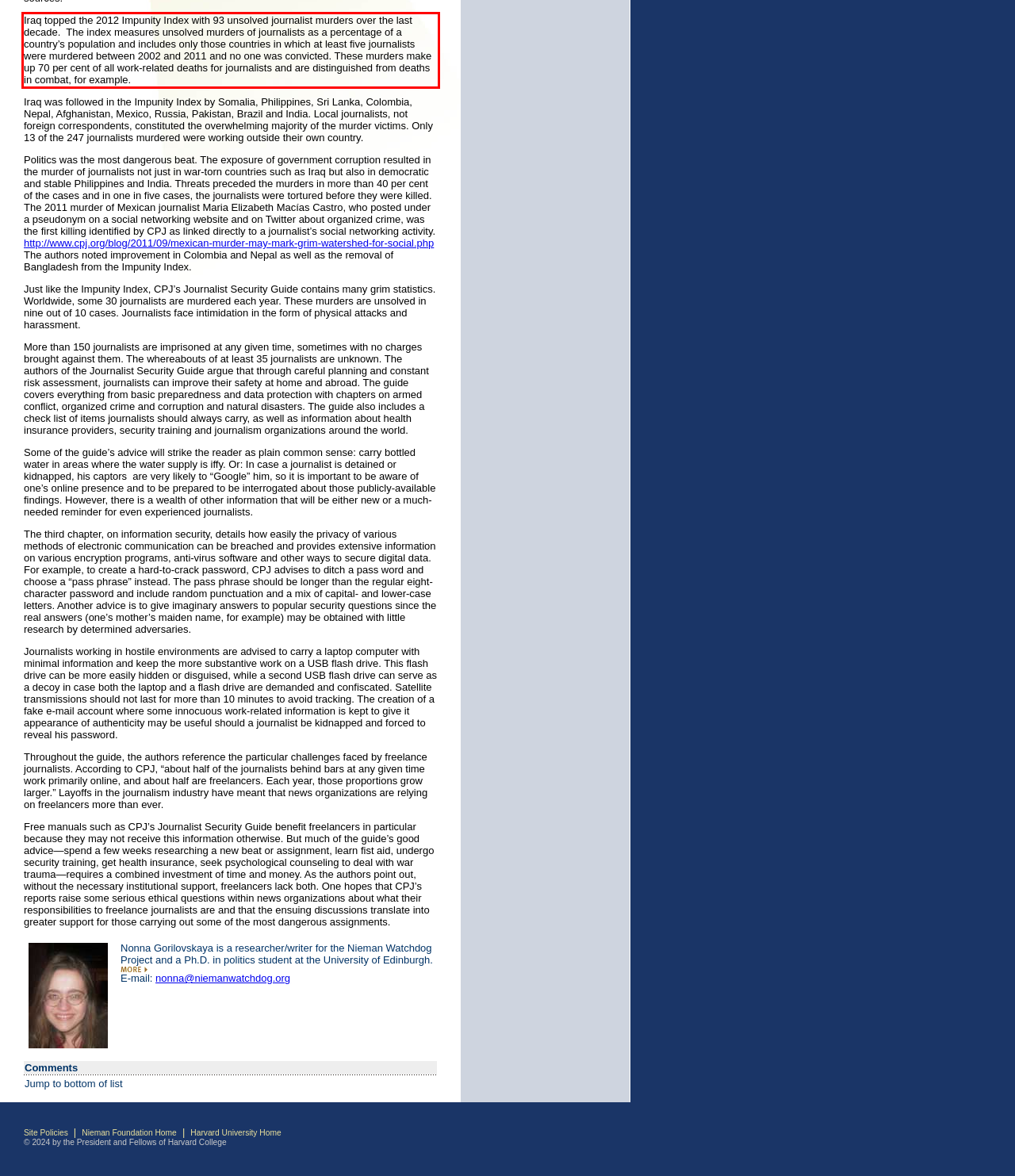Analyze the webpage screenshot and use OCR to recognize the text content in the red bounding box.

Iraq topped the 2012 Impunity Index with 93 unsolved journalist murders over the last decade. The index measures unsolved murders of journalists as a percentage of a country’s population and includes only those countries in which at least five journalists were murdered between 2002 and 2011 and no one was convicted. These murders make up 70 per cent of all work-related deaths for journalists and are distinguished from deaths in combat, for example.